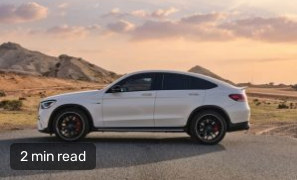Using the information in the image, could you please answer the following question in detail:
What is the scenery behind the car?

The caption describes the backdrop of the image as 'a scenic backdrop of rolling hills and a golden sunset', which provides a clear description of the scenery.